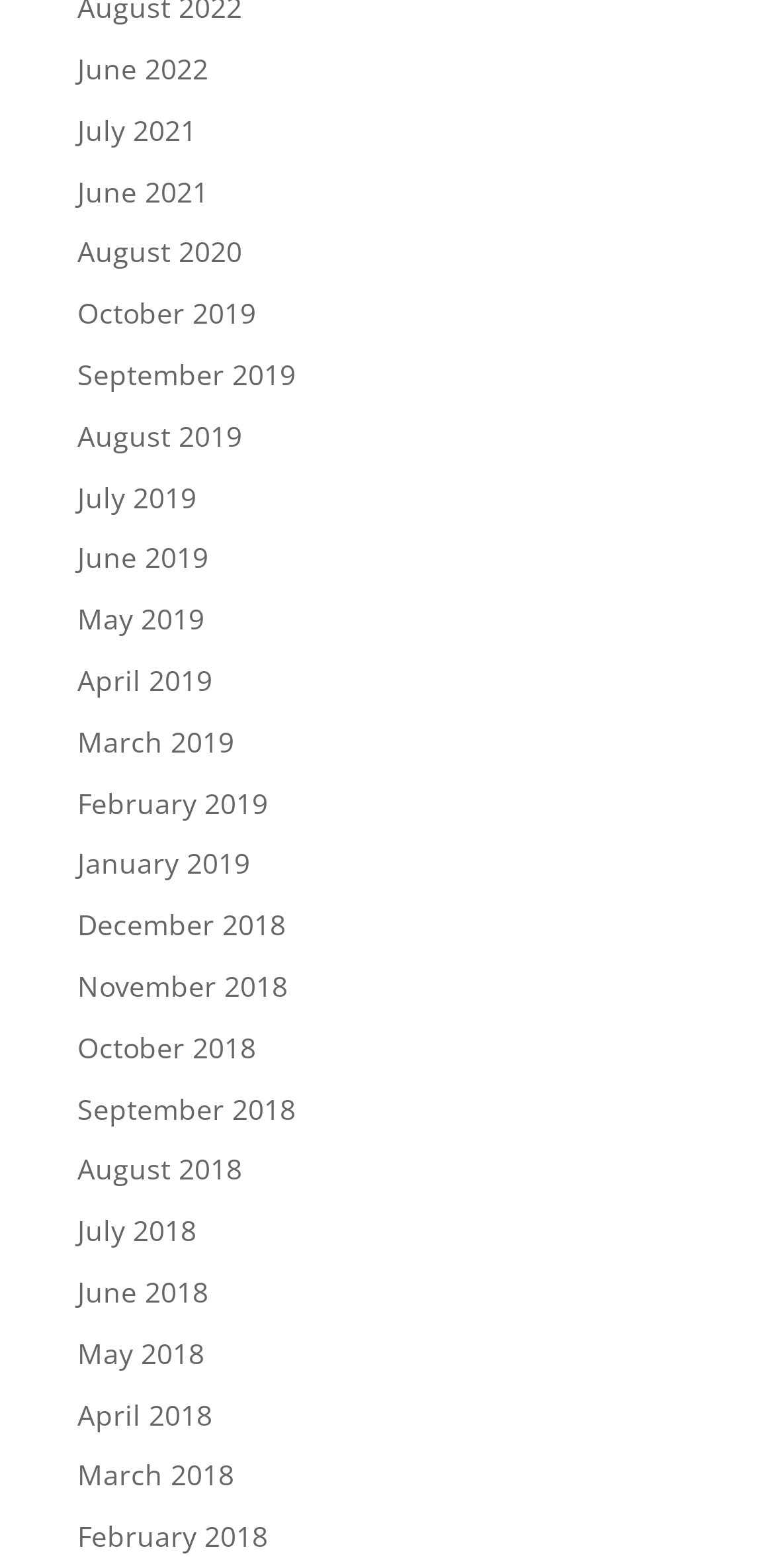Show the bounding box coordinates of the element that should be clicked to complete the task: "view October 2019".

[0.1, 0.188, 0.331, 0.212]